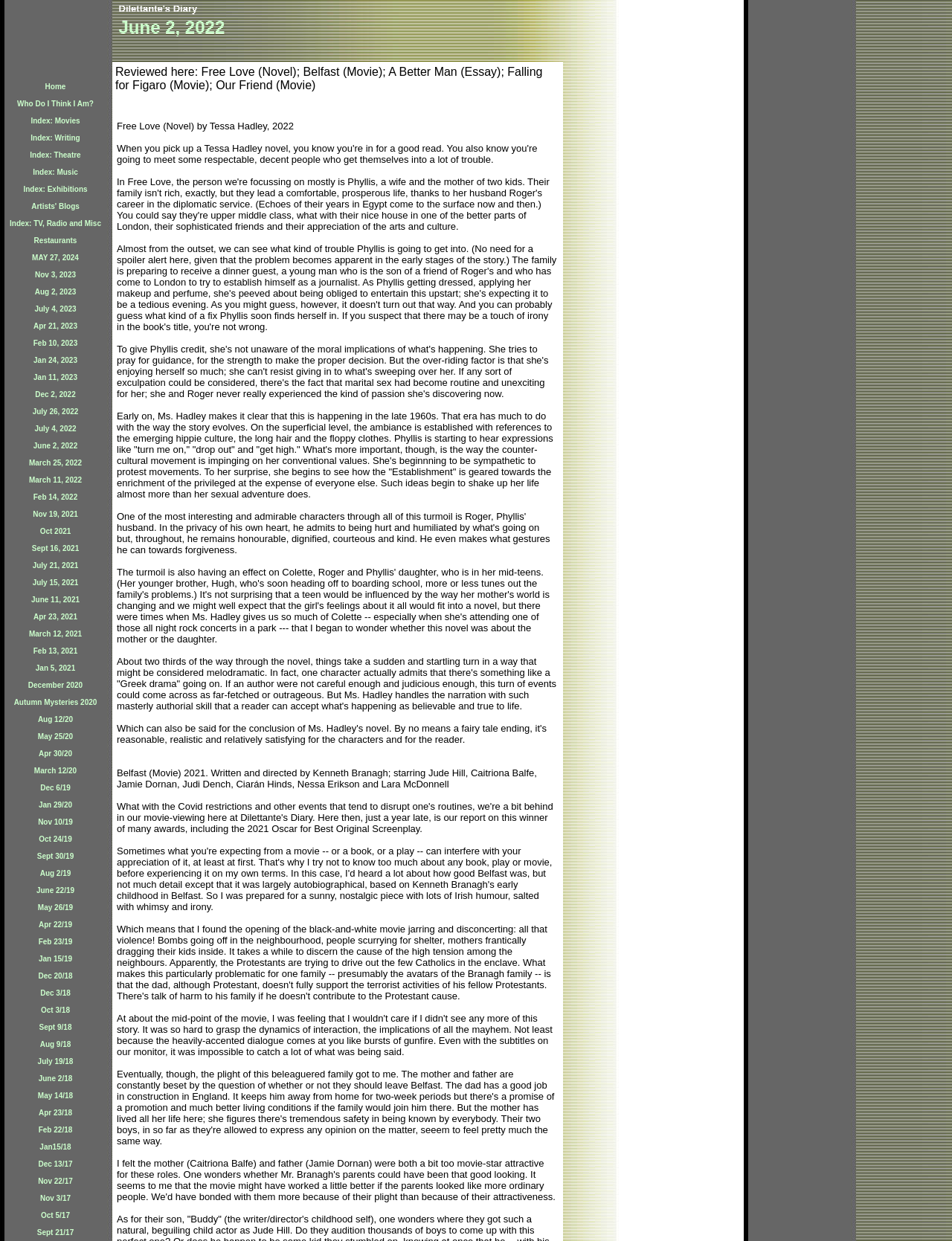Explain the contents of the webpage comprehensively.

This webpage appears to be a personal blog or diary, with a focus on the author's daily life and interests. At the top of the page, there is a title "Dilettante's Diary" followed by the date "June 2, 2022". 

Below the title, there is a navigation menu with links to various categories, including "Home", "Who Do I Think I Am?", "Index: Movies", "Index: Writing", "Index: Theatre", "Index: Music", "Index: Exhibitions", "Artists' Blogs", "Index: TV, Radio and Misc", and "Restaurants". These links are arranged in a vertical list, with each link on a separate line.

The main content of the page is a list of dated entries, with the most recent entry at the top. Each entry is a link to a specific page or post, and the dates range from June 2, 2022, to May 27, 2024, with several entries in between. The entries are arranged in a vertical list, with each entry on a separate line.